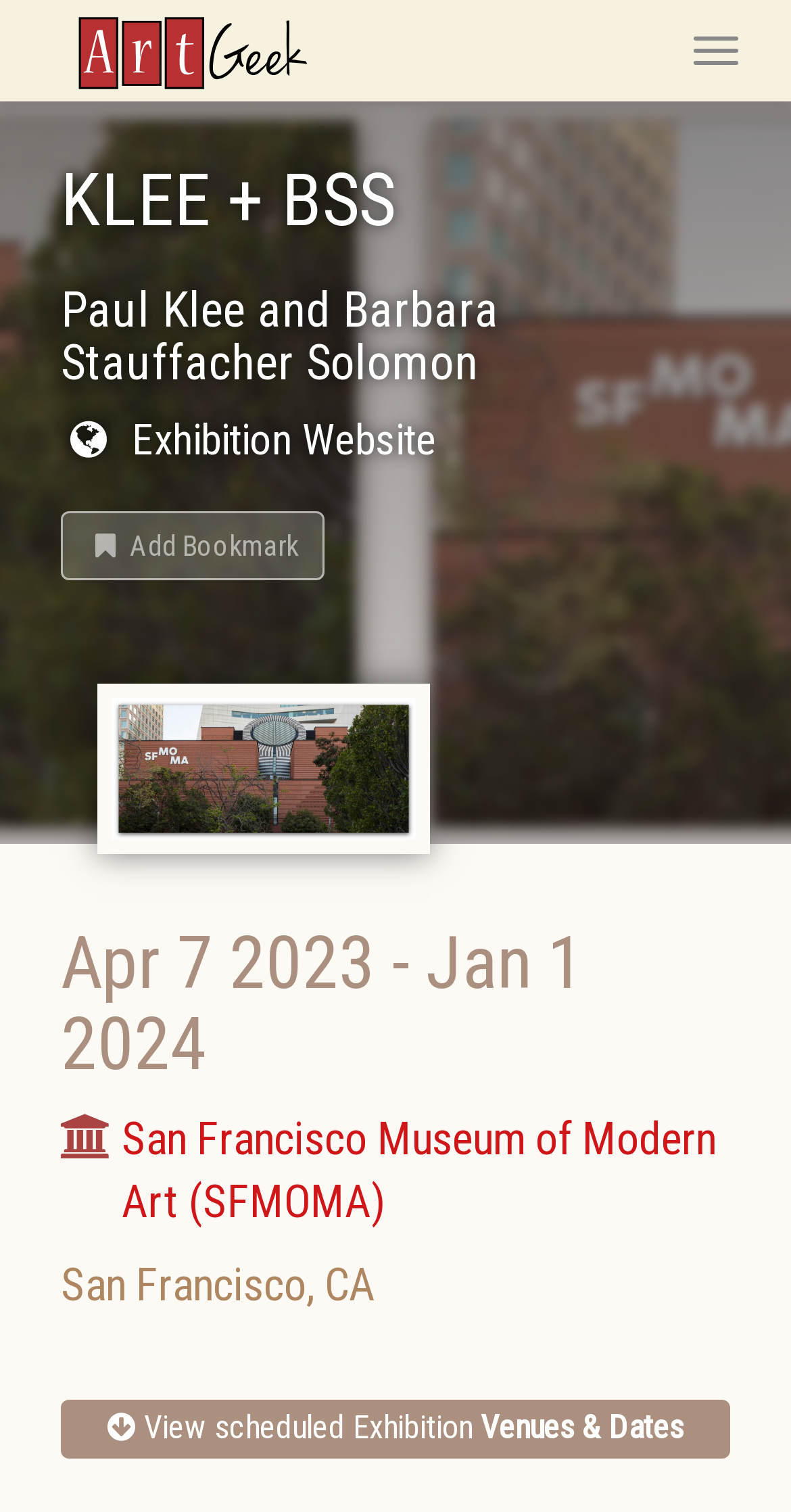Identify the bounding box coordinates for the UI element described as: "parent_node: ArtGeek title="Go to top"". The coordinates should be provided as four floats between 0 and 1: [left, top, right, bottom].

[0.862, 0.872, 0.974, 0.931]